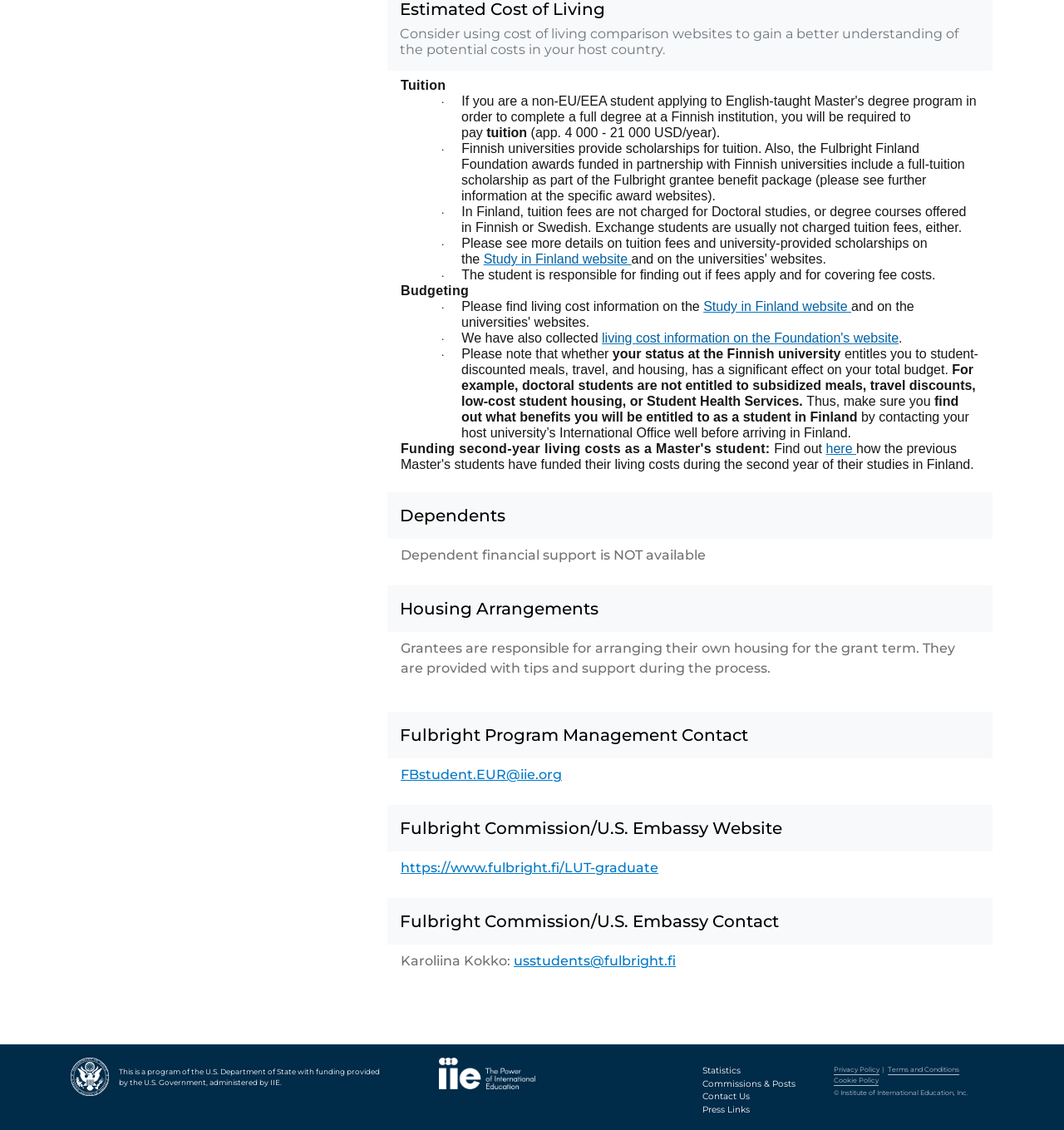Please pinpoint the bounding box coordinates for the region I should click to adhere to this instruction: "Visit the Fulbright Commission/U.S. Embassy website".

[0.377, 0.761, 0.619, 0.775]